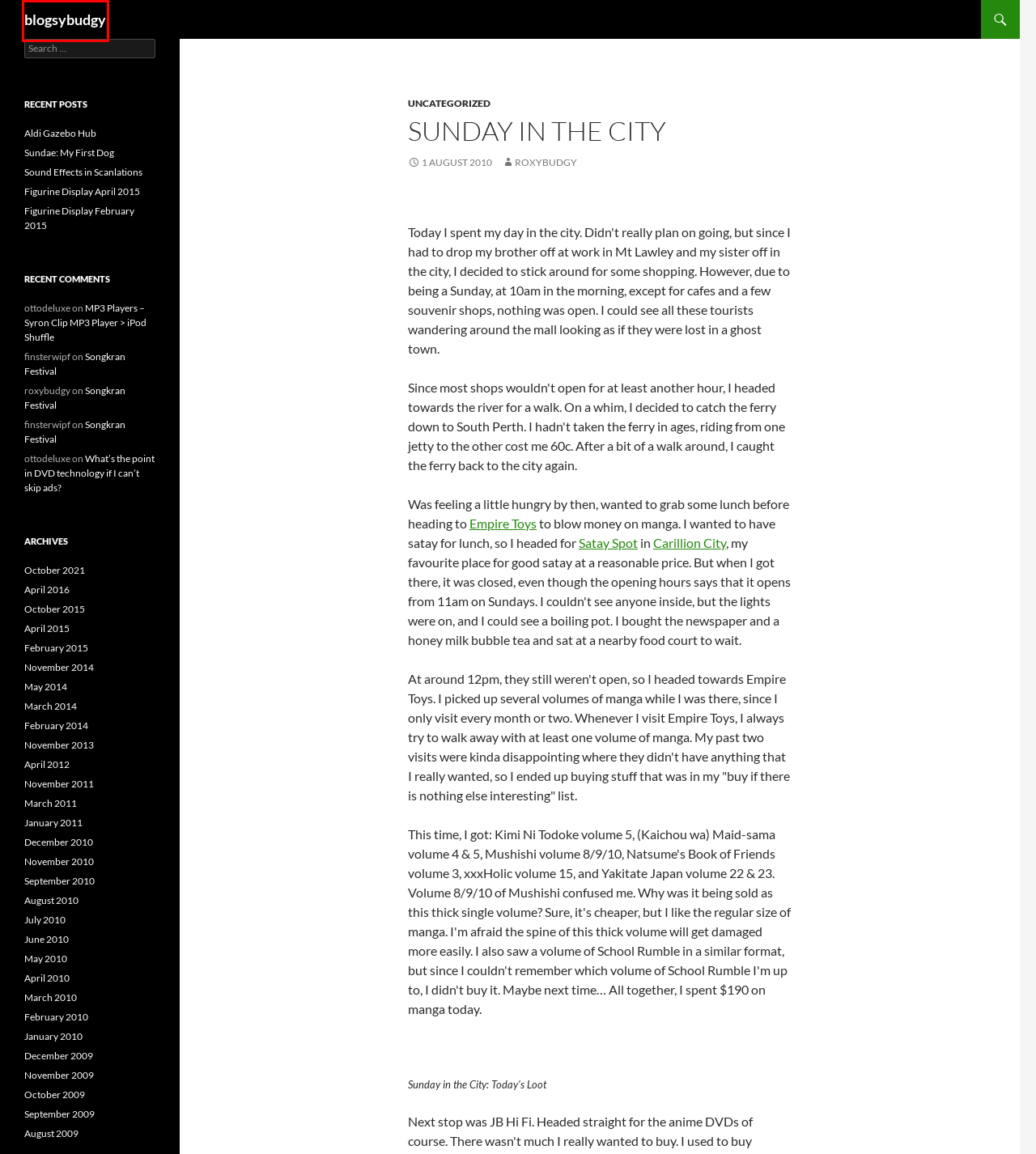You have a screenshot of a webpage with a red rectangle bounding box around a UI element. Choose the best description that matches the new page after clicking the element within the bounding box. The candidate descriptions are:
A. December | 2009 | blogsybudgy
B. October | 2009 | blogsybudgy
C. May | 2010 | blogsybudgy
D. blogsybudgy
E. roxybudgy | blogsybudgy
F. April | 2010 | blogsybudgy
G. September | 2010 | blogsybudgy
H. Figurine Display February 2015 | blogsybudgy

D